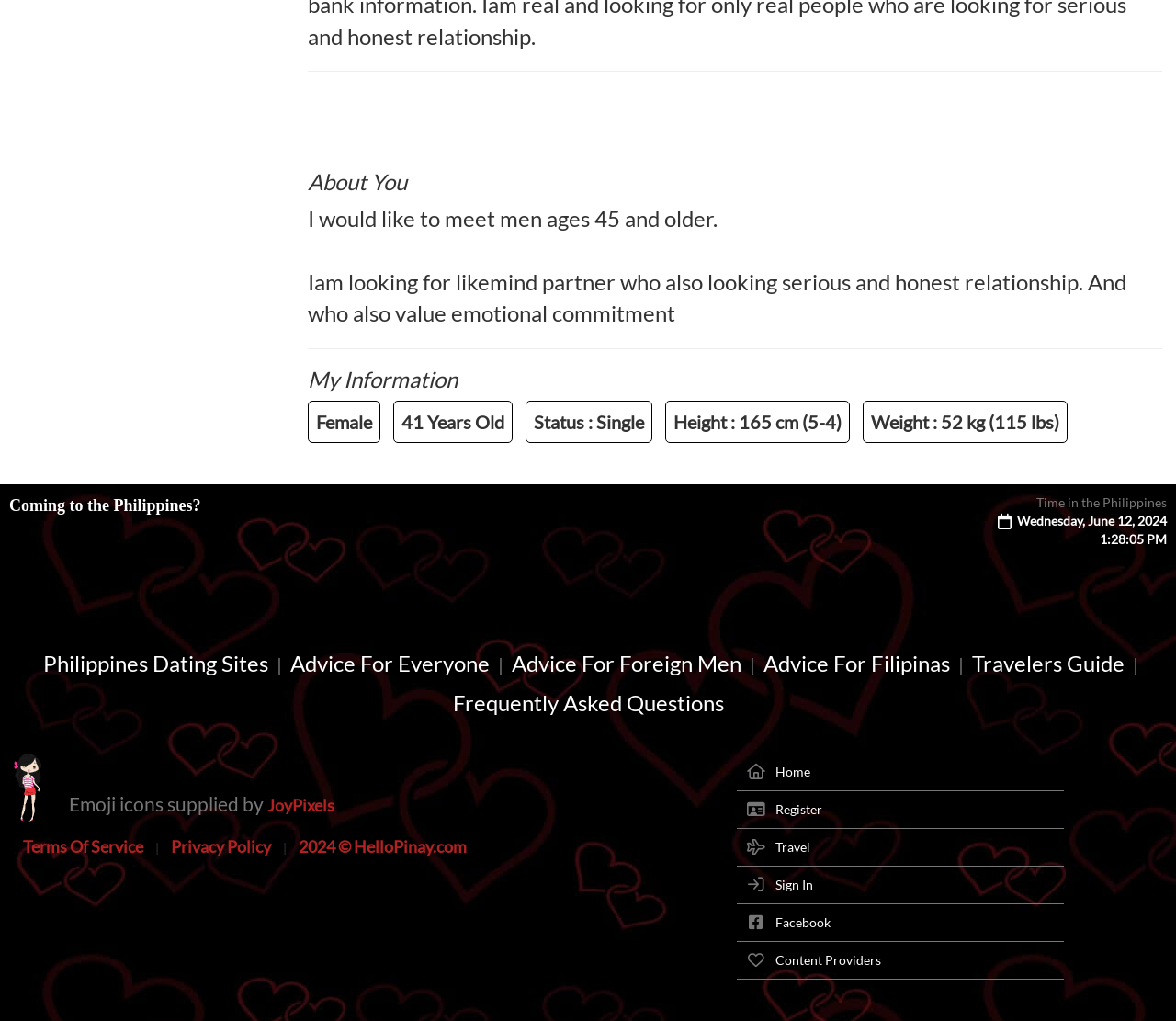Show the bounding box coordinates of the element that should be clicked to complete the task: "Search".

None